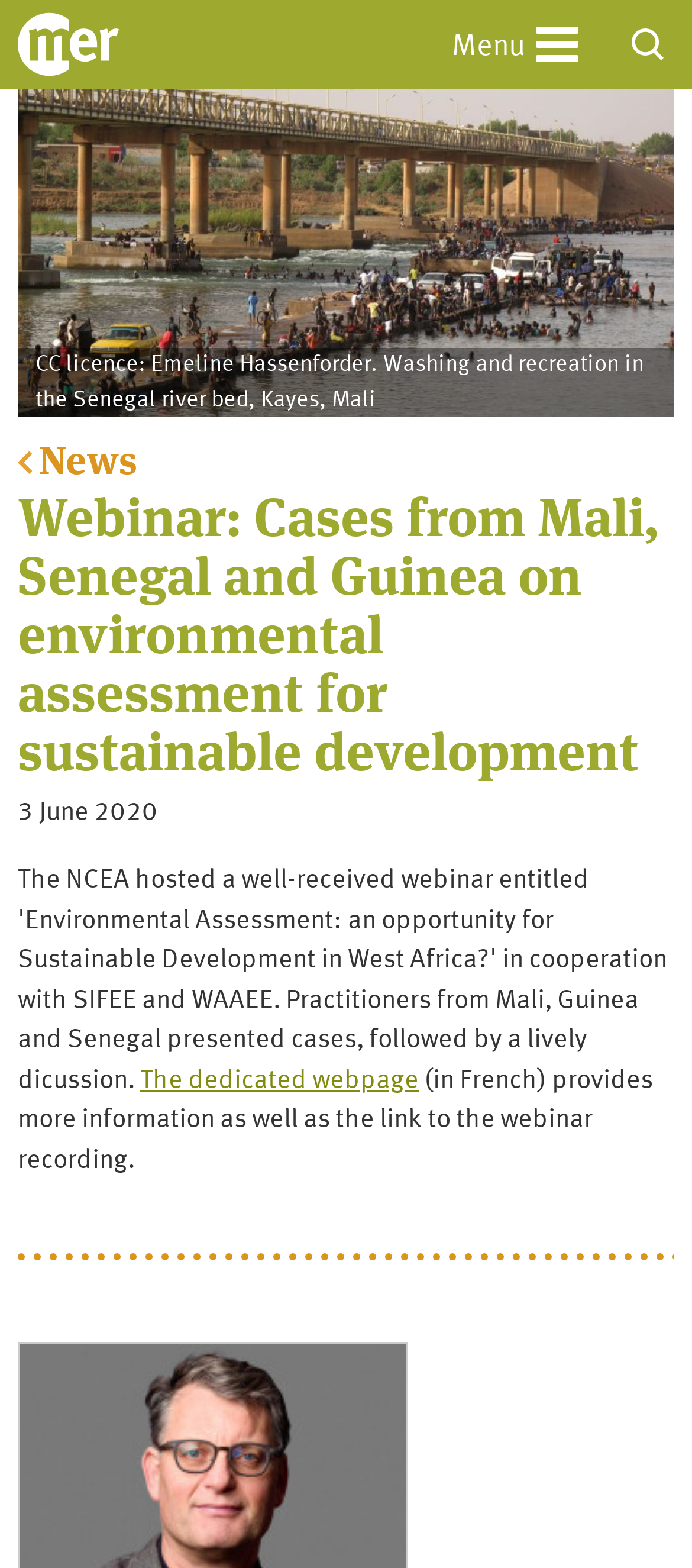Give a complete and precise description of the webpage's appearance.

The webpage is about a webinar on environmental assessment for sustainable development, featuring cases from Mali, Senegal, and Guinea. At the top right corner, there is a search button with a magnifying glass icon. Next to it, on the top left corner, is the website's logo. Below the logo, there is a menu with a "Menu" label.

The webpage has a navigation menu on the left side, which contains 11 links: "Home", "News", "Our work", "Projects", "ESIA/SEA per country", "Topics", "Publications", "About us", "Environmental Assessment in the Netherlands", "Contact", and "Français". These links are stacked vertically, taking up the entire left side of the page.

On the right side of the page, there is a large image of people washing and recreating in the Senegal river bed, with a caption below it stating the image's license and credits. Below the image, there is a main content section with a heading that matches the webpage's title. The heading is followed by a "News" link, a date "3 June 2020", and a paragraph of text that describes the webinar. The text includes a link to a dedicated webpage with more information and a link to the webinar recording, which is available in French.

Overall, the webpage has a simple and organized layout, with a clear focus on the webinar's topic and related information.